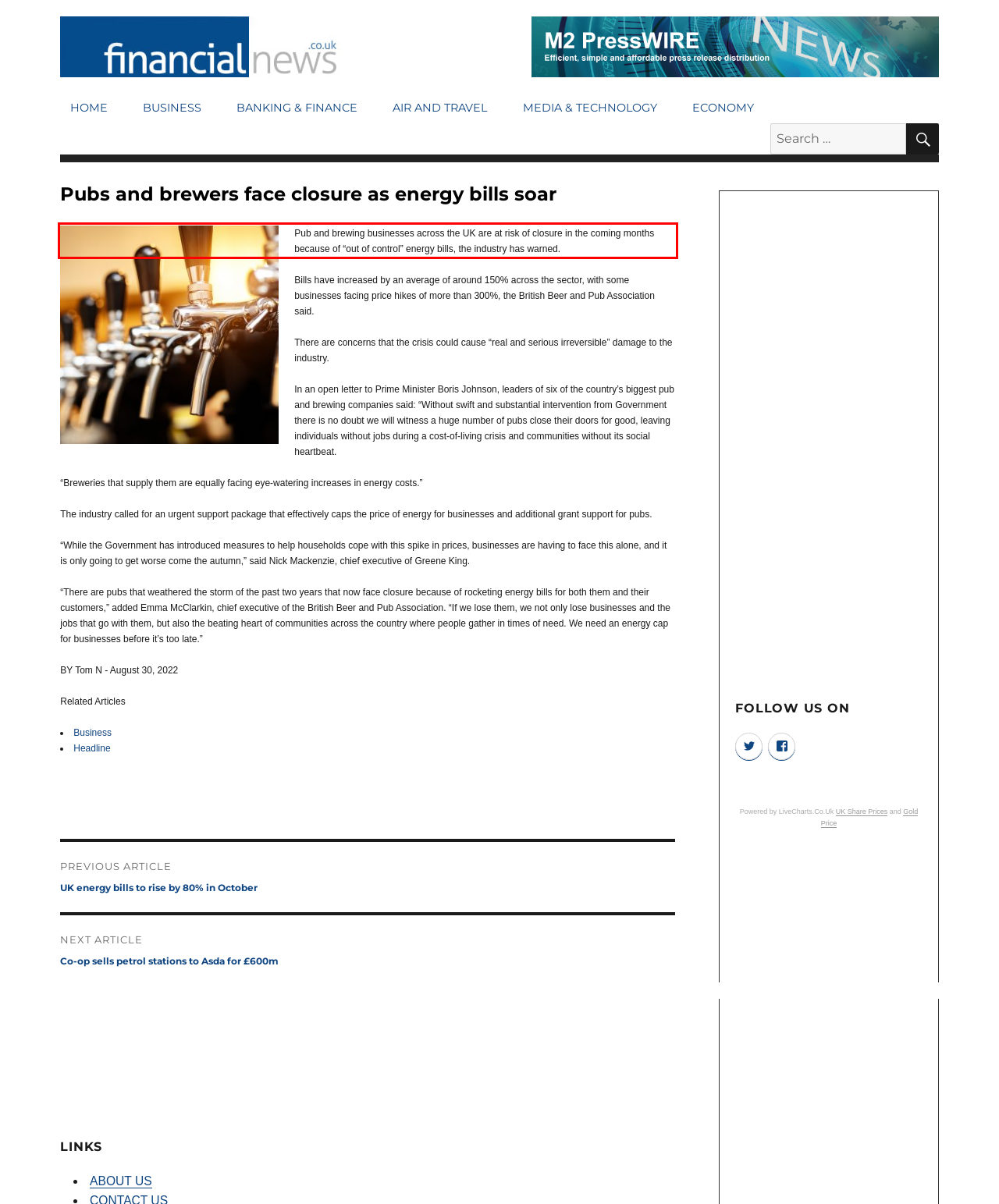Please identify and extract the text from the UI element that is surrounded by a red bounding box in the provided webpage screenshot.

Pub and brewing businesses across the UK are at risk of closure in the coming months because of “out of control” energy bills, the industry has warned.